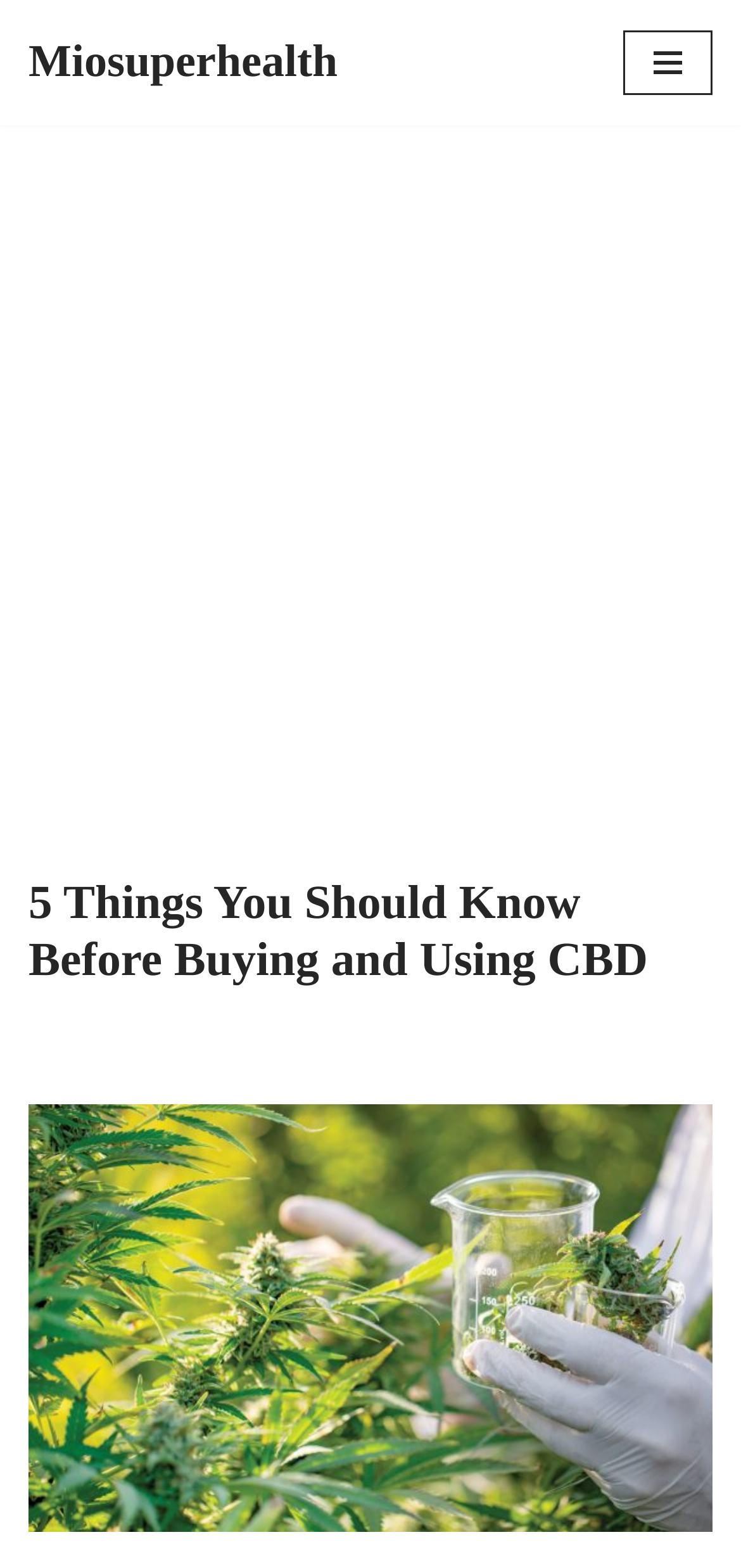Identify the bounding box coordinates for the UI element that matches this description: "Navigation Menu".

[0.841, 0.02, 0.962, 0.061]